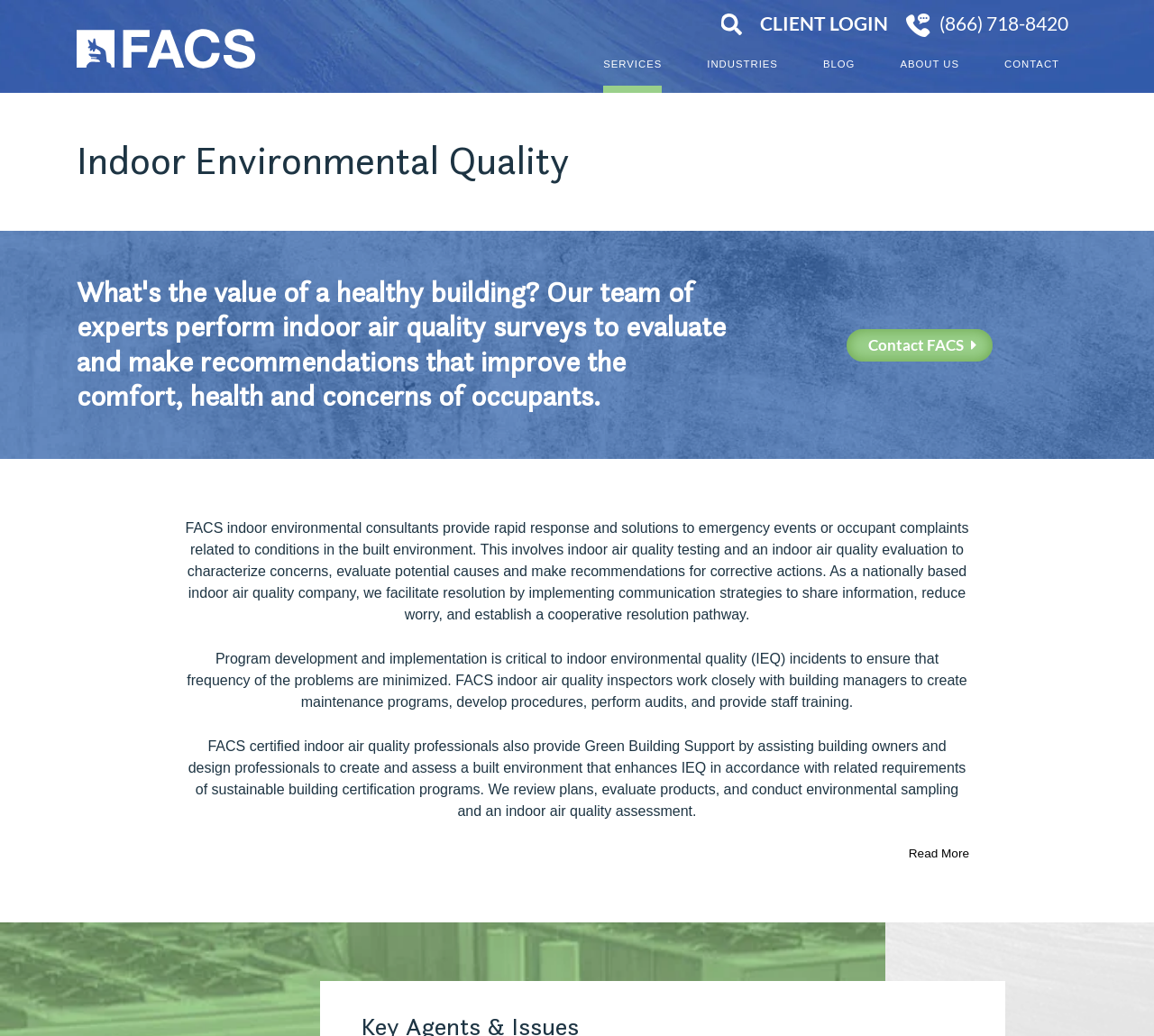Locate the bounding box coordinates of the clickable part needed for the task: "Read more about indoor environmental quality".

[0.16, 0.816, 0.84, 0.834]